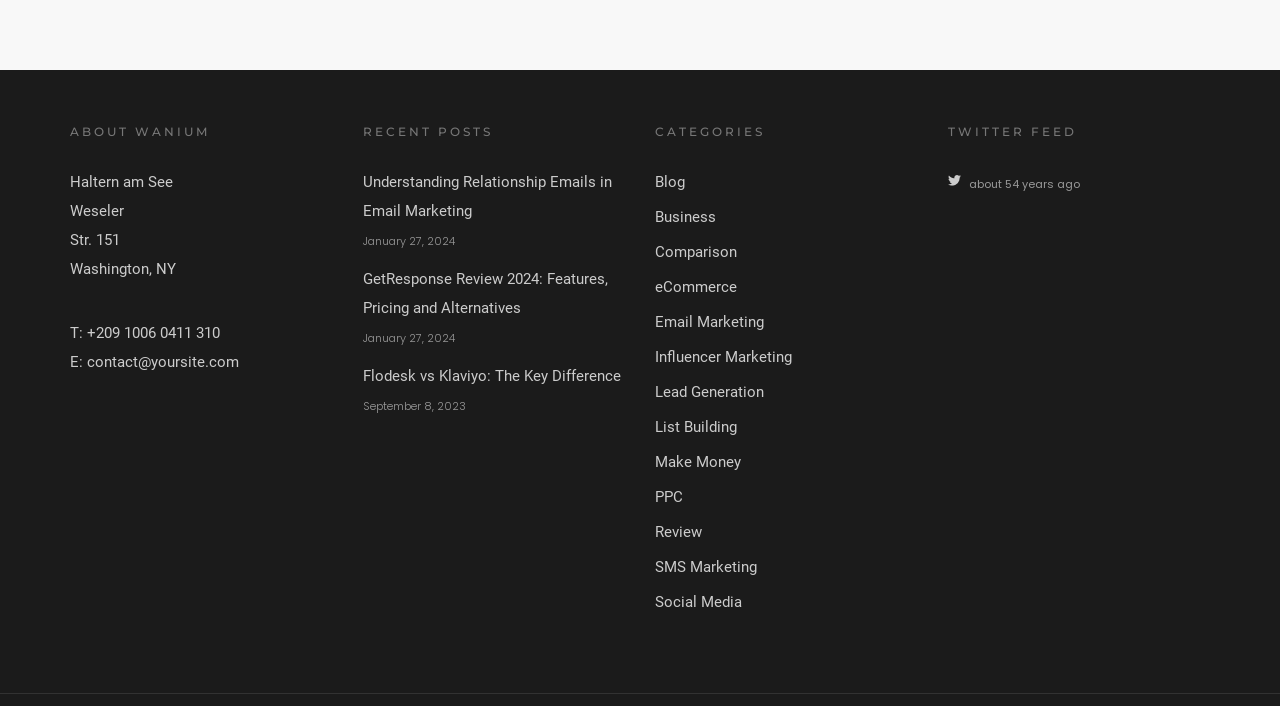What is the date of the oldest post?
Look at the image and respond with a one-word or short phrase answer.

September 8, 2023